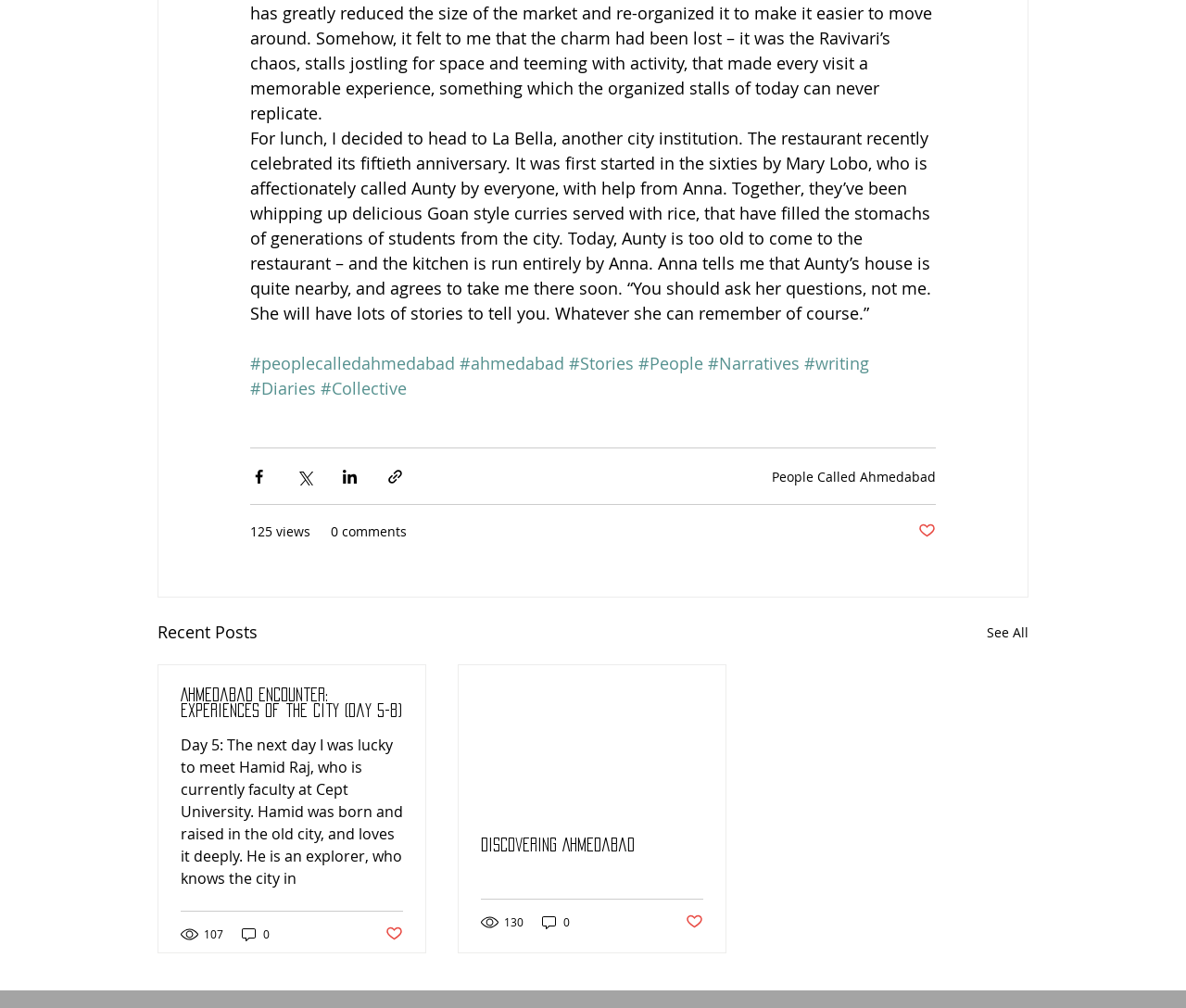Please determine the bounding box coordinates of the element's region to click in order to carry out the following instruction: "Click the 'Share via Facebook' button". The coordinates should be four float numbers between 0 and 1, i.e., [left, top, right, bottom].

[0.211, 0.464, 0.226, 0.481]